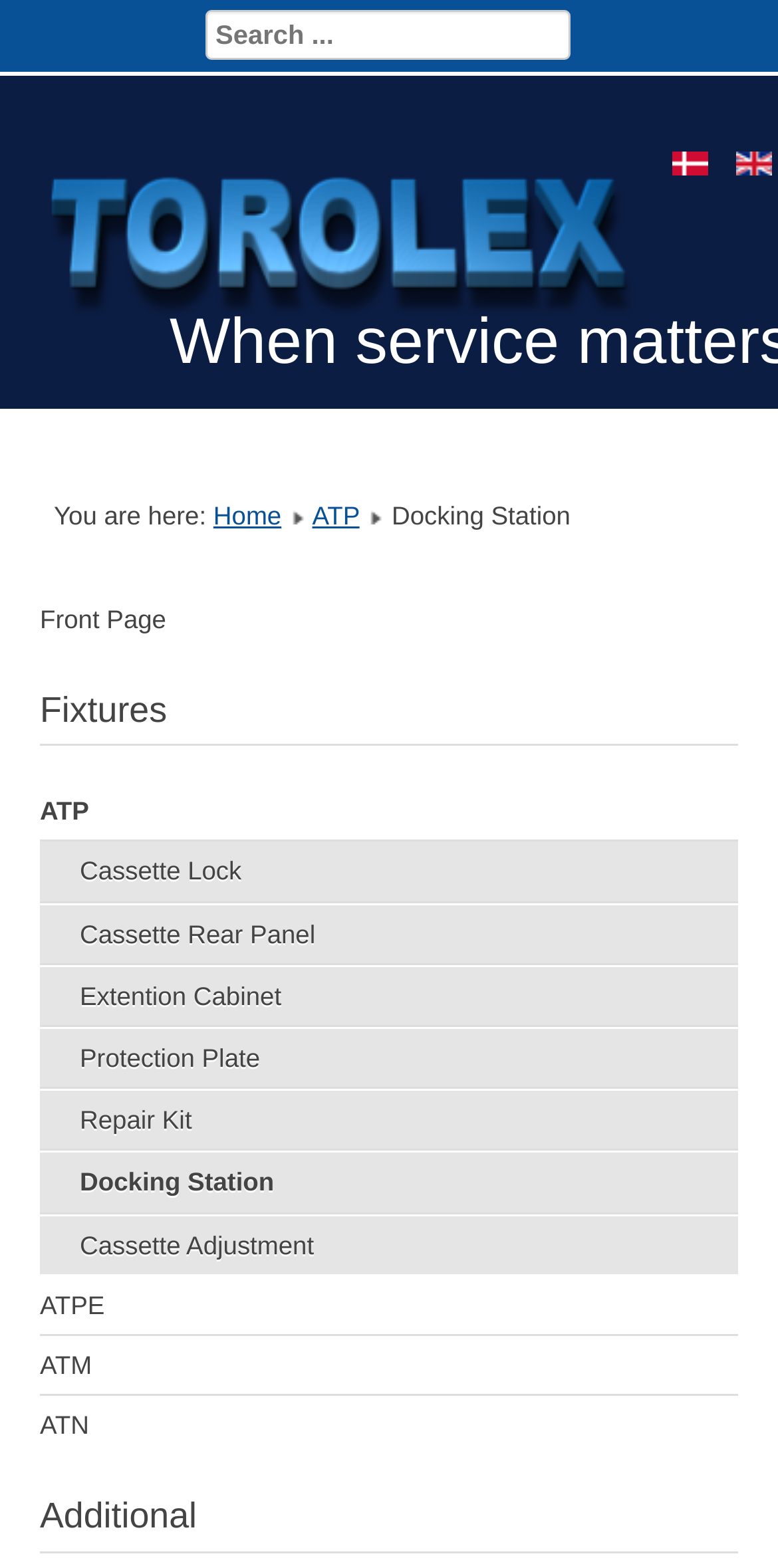Determine the title of the webpage and give its text content.

When service matters ...